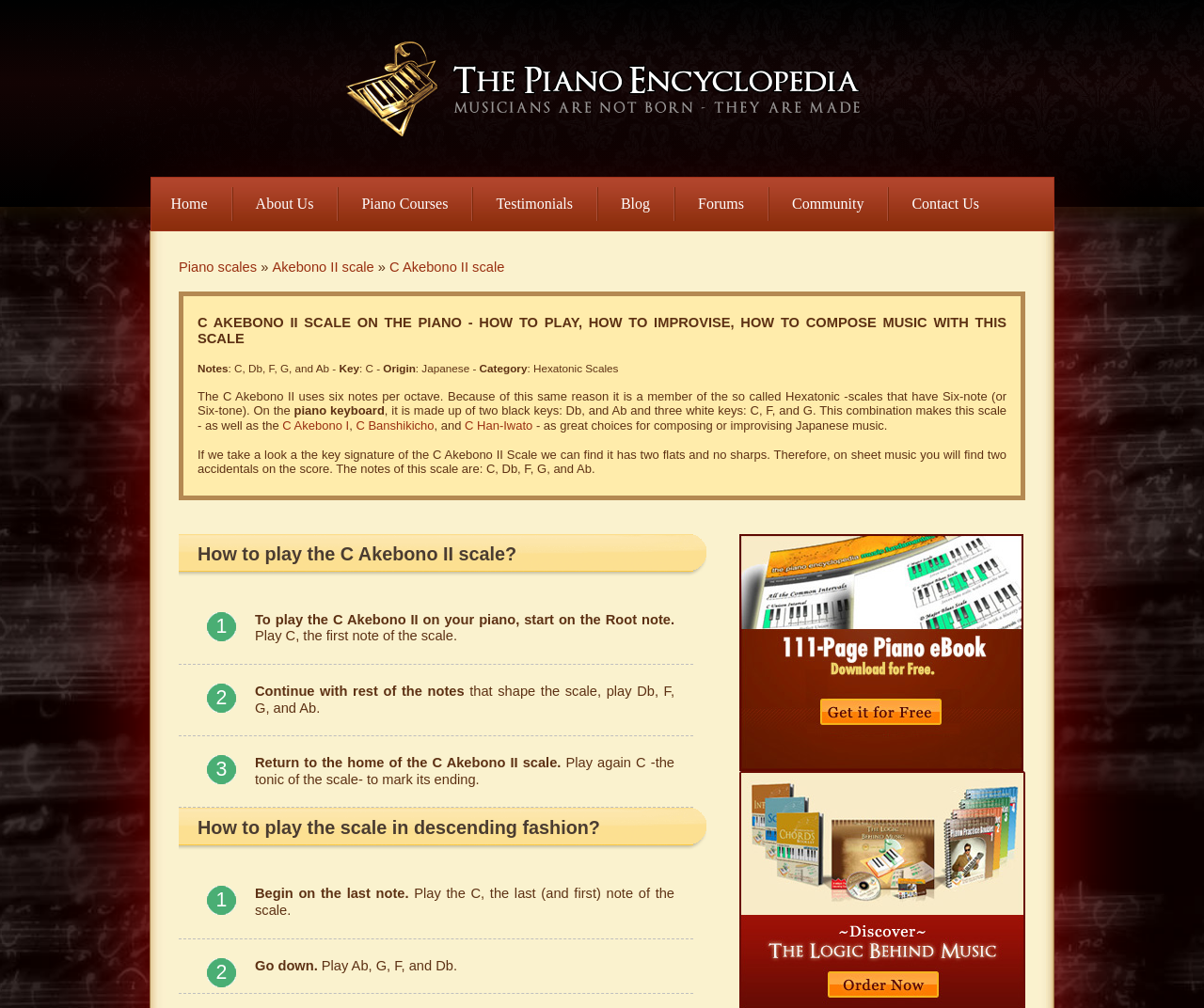Please locate the bounding box coordinates of the region I need to click to follow this instruction: "Explore the 'Piano Courses'".

[0.28, 0.176, 0.396, 0.229]